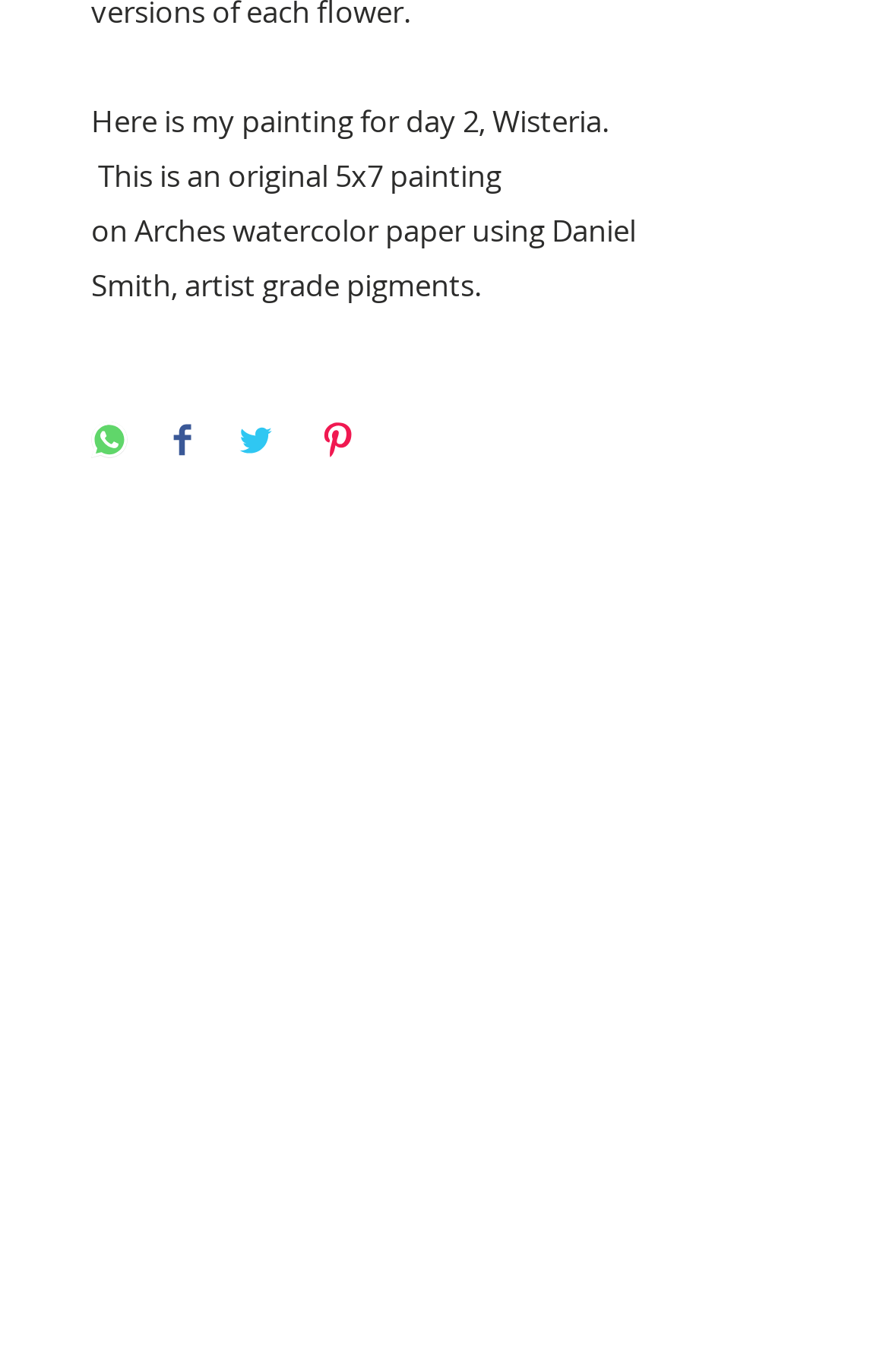What is the type of paper used for the painting?
Based on the image, respond with a single word or phrase.

Arches watercolor paper